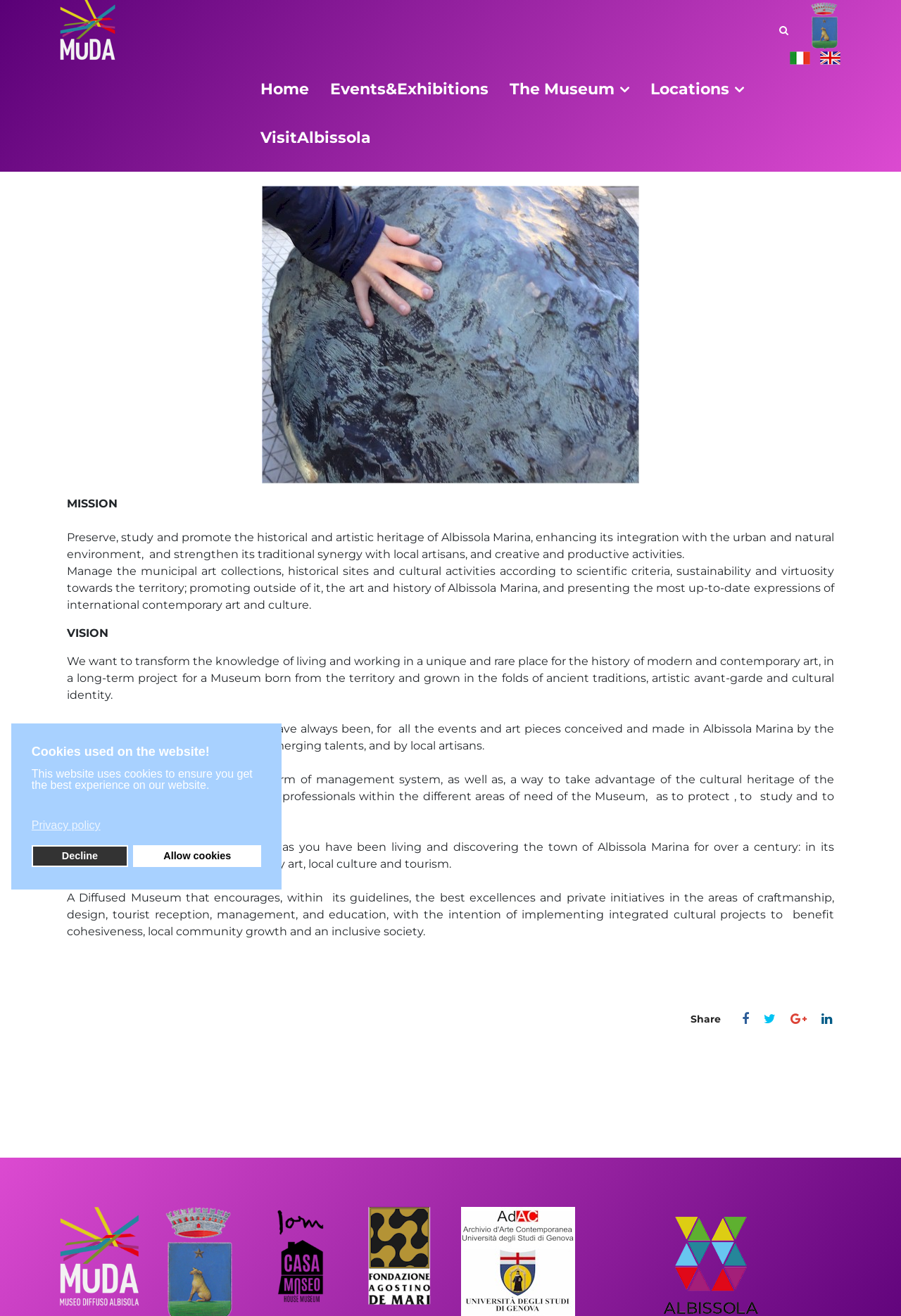Could you find the bounding box coordinates of the clickable area to complete this instruction: "Open the Museum information"?

[0.564, 0.059, 0.7, 0.077]